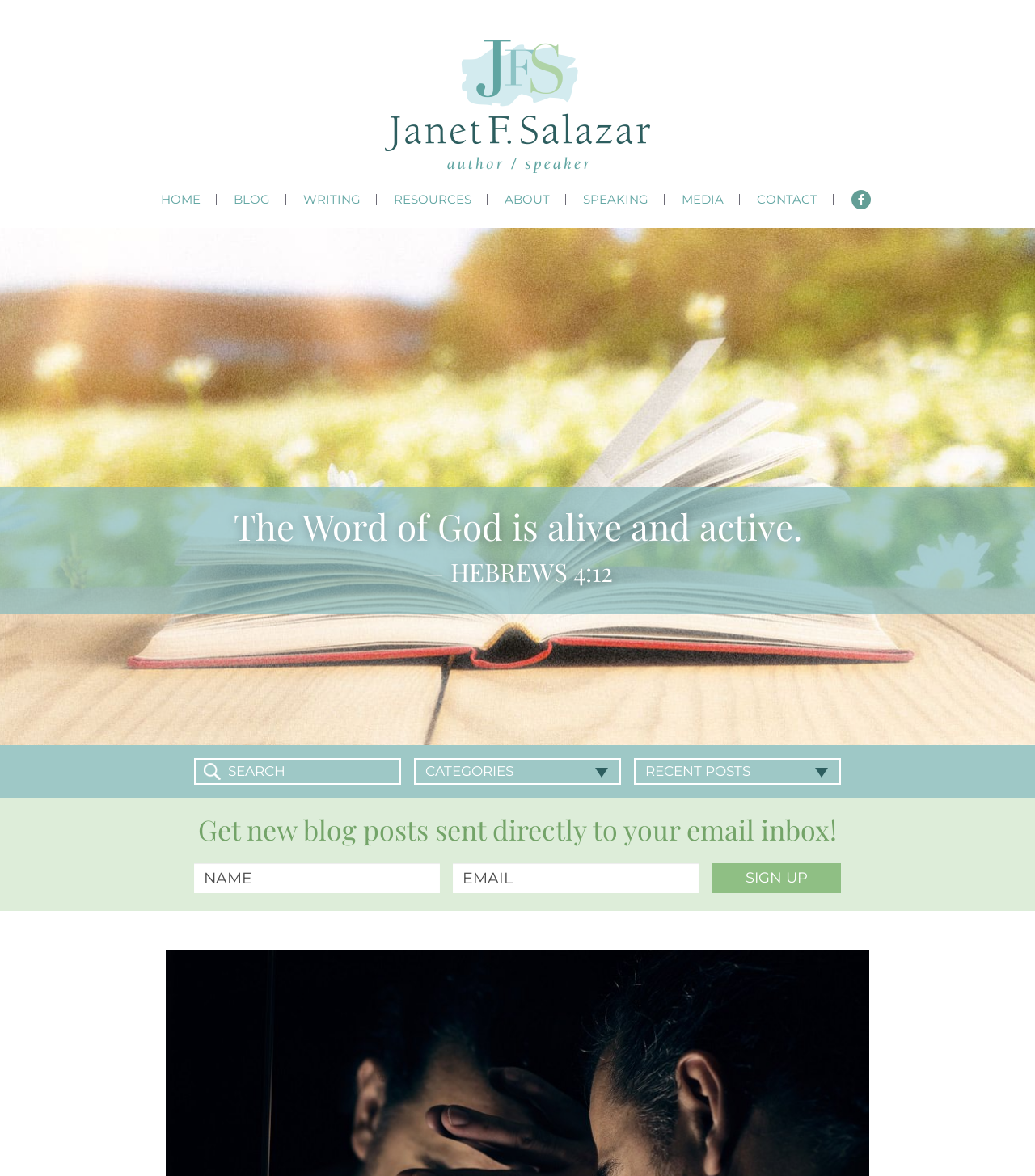Pinpoint the bounding box coordinates for the area that should be clicked to perform the following instruction: "Visit Janet Salazar's page".

[0.023, 0.034, 0.977, 0.147]